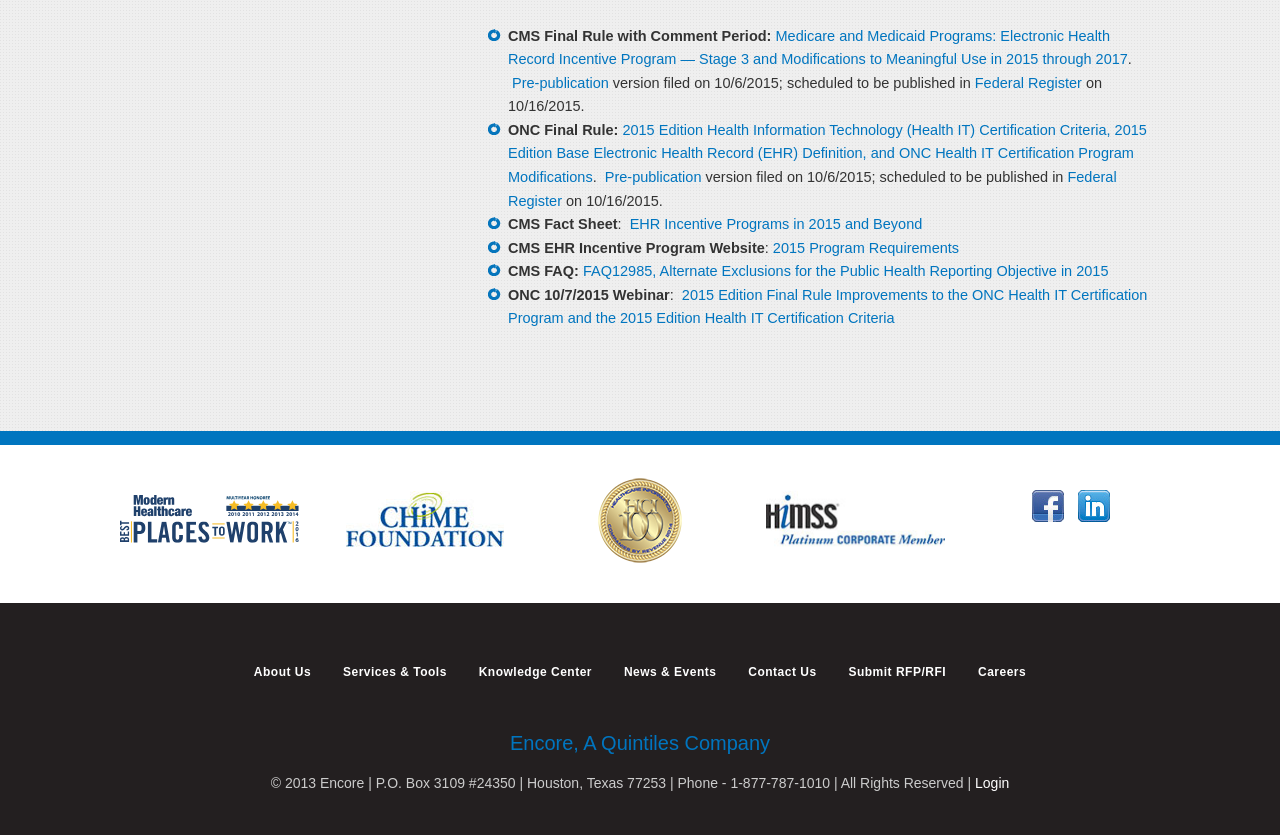Refer to the image and answer the question with as much detail as possible: What is the location of the company?

I found the answer by looking at the text 'P.O. Box 3109 #24350 | Houston, Texas 77253 | Phone - 1-877-787-1010 | All Rights Reserved |' at the bottom of the page.